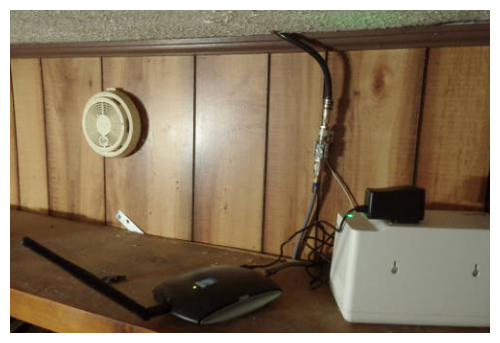What is the status of the cell phone booster system?
Give a detailed explanation using the information visible in the image.

The green indicator lights on the devices imply that the cell phone booster system is actively operating, signaling a successful installation and functioning of the system, which is a testament to the homeowner's commitment to improving connectivity in their living space.